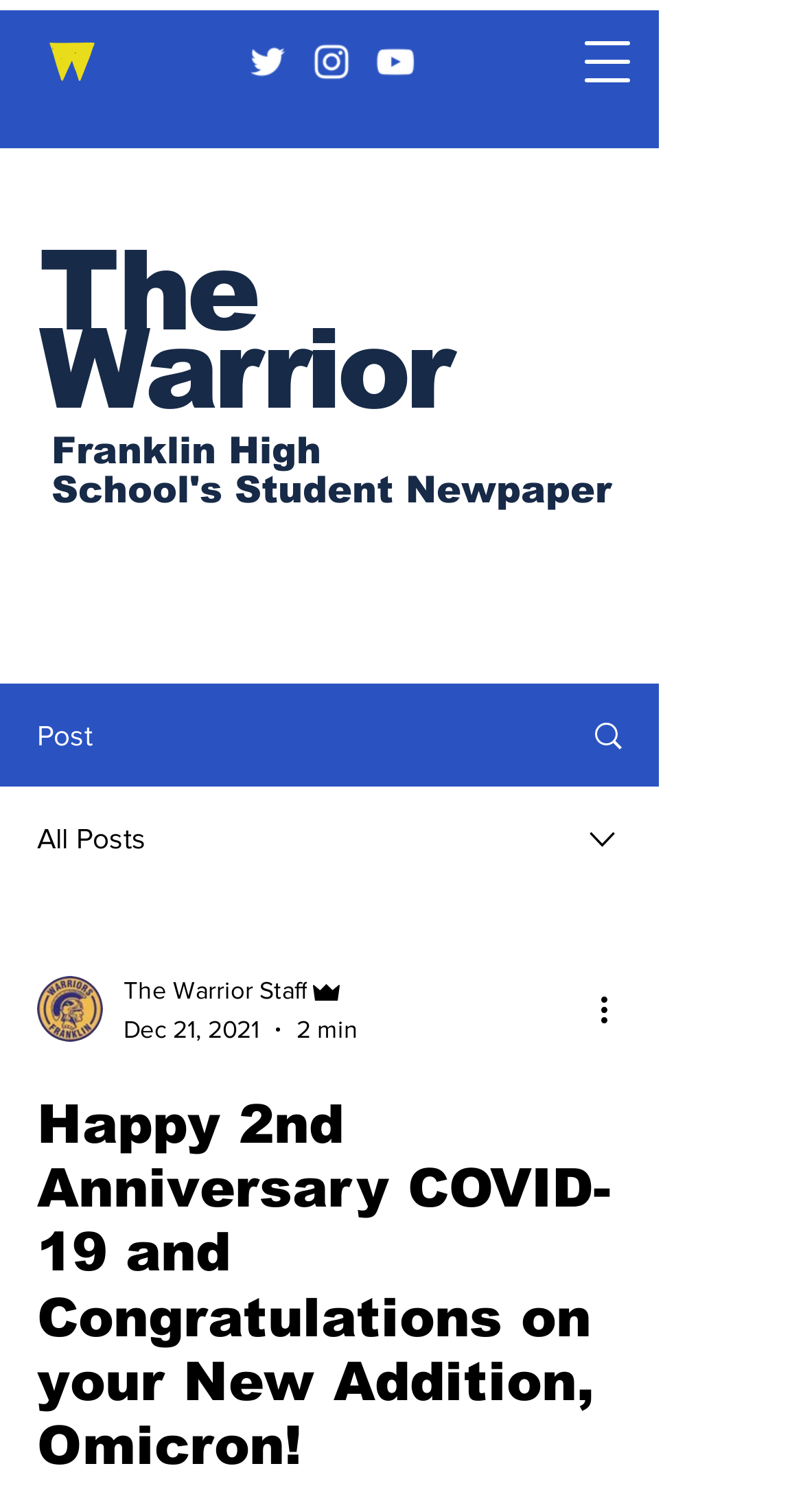Kindly determine the bounding box coordinates for the clickable area to achieve the given instruction: "Check the writer's picture".

[0.046, 0.645, 0.128, 0.689]